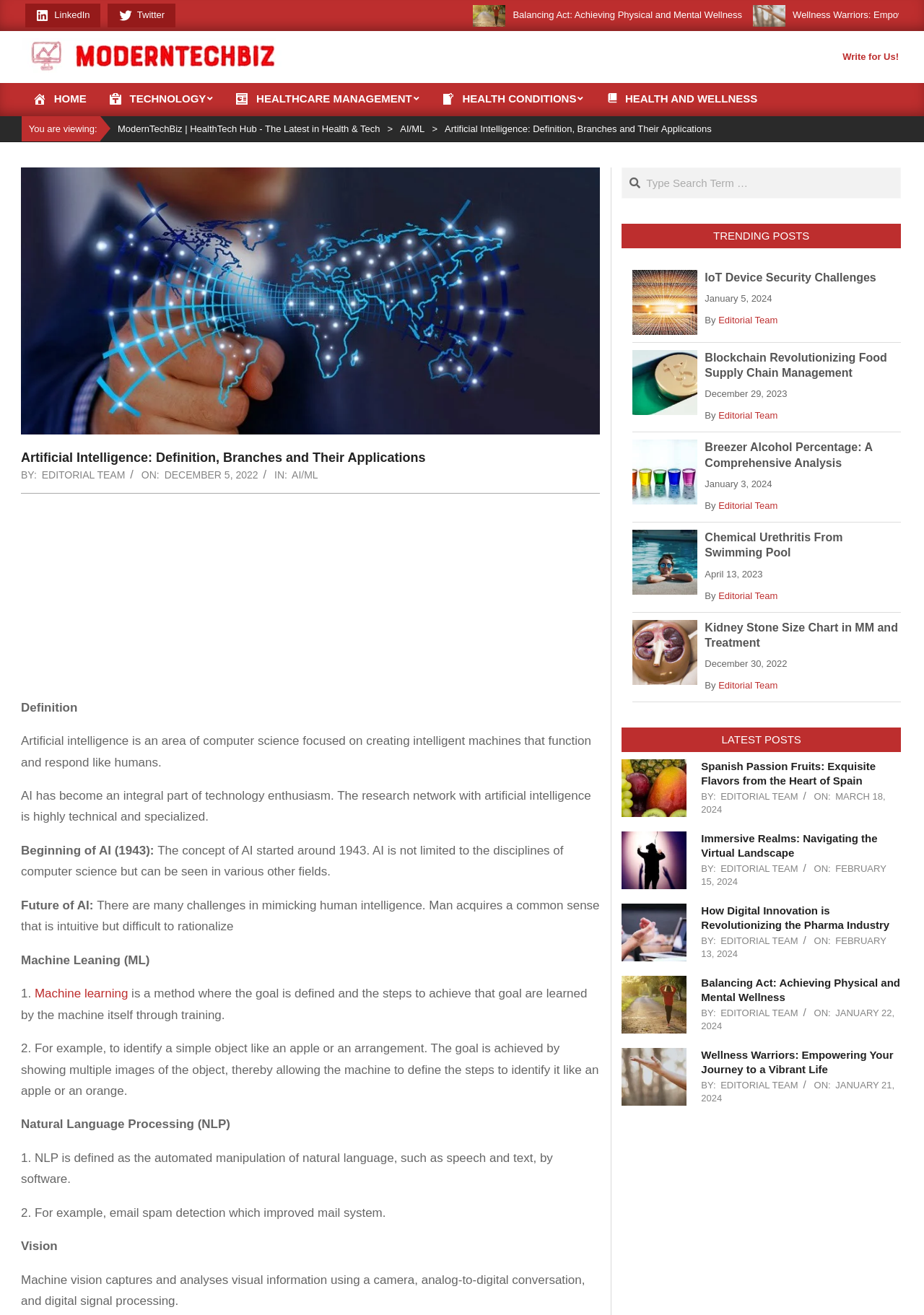Please indicate the bounding box coordinates of the element's region to be clicked to achieve the instruction: "Click on the LinkedIn link". Provide the coordinates as four float numbers between 0 and 1, i.e., [left, top, right, bottom].

[0.059, 0.007, 0.097, 0.015]